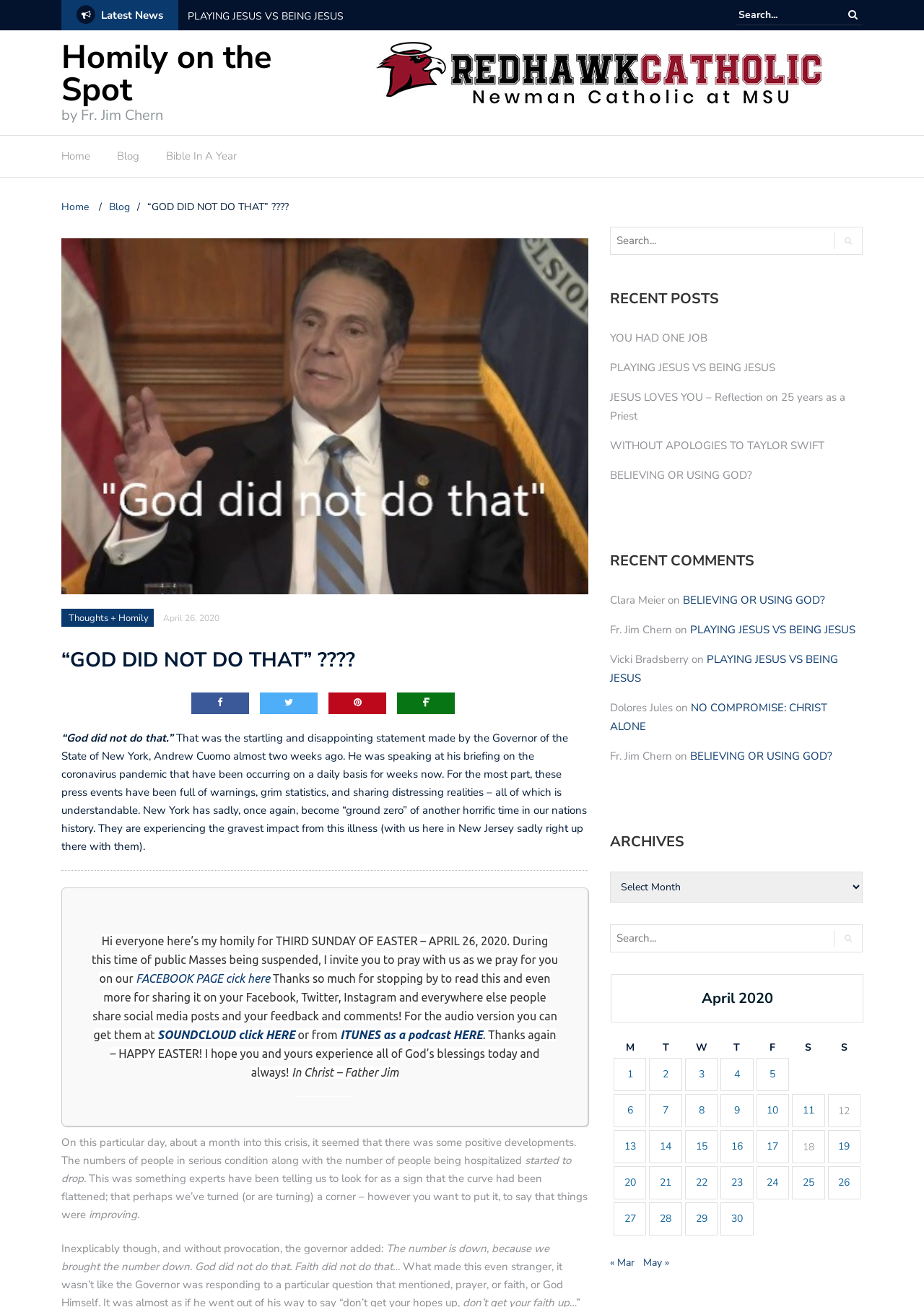Give a detailed explanation of the elements present on the webpage.

This webpage appears to be a blog or a personal website, with a focus on religious and spiritual topics. At the top of the page, there is a heading that reads "“GOD DID NOT DO THAT”???? – Homily on the Spot" and a subheading that says "by Fr. Jim Chern". Below this, there are several links to other articles or posts, including "JESUS LOVES YOU – Reflection on 25 years as a Priest" and "WITHOUT APOLOGIES TO TAYLOR SWIFT".

To the right of these links, there is a search bar with a magnifying glass icon. Below the search bar, there are several navigation links, including "Home", "Blog", and "Bible In A Year". These links are arranged horizontally and are separated by forward slashes.

The main content of the page is a long article or homily that discusses the statement "God did not do that" made by the Governor of New York, Andrew Cuomo, in the context of the coronavirus pandemic. The article is divided into several paragraphs and includes quotes and references to scripture.

Throughout the article, there are several social media links and icons, including Facebook, Twitter, and Instagram, which allow readers to share the content on their social media platforms. There is also a link to a podcast version of the article.

At the bottom of the page, there are several sections, including "RECENT POSTS", "RECENT COMMENTS", and "ARCHIVES", which provide links to other articles and content on the website. There is also a table that displays the archives for April 2020.

Overall, the webpage has a simple and clean design, with a focus on presenting the content in a clear and readable manner.